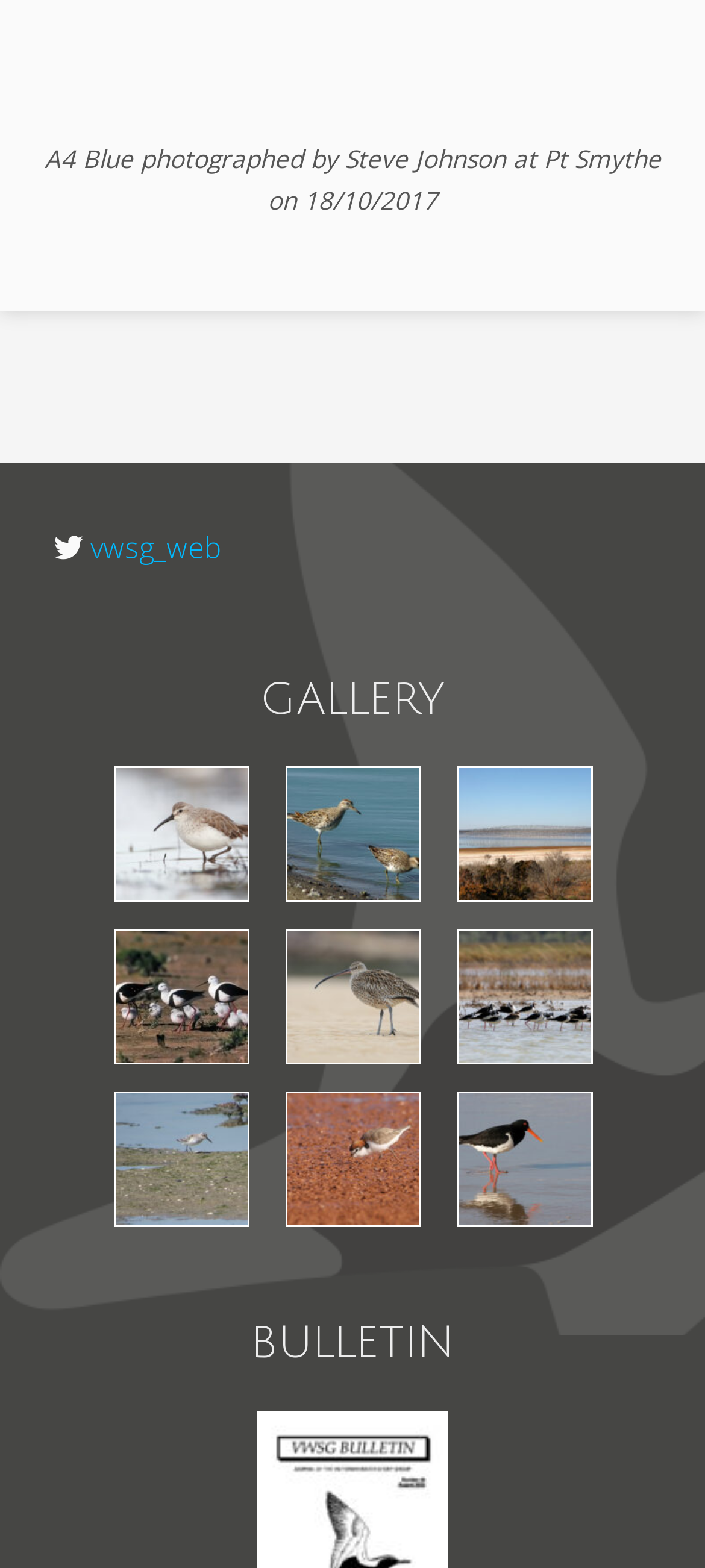Determine the bounding box coordinates of the section to be clicked to follow the instruction: "view image of A4 Blue". The coordinates should be given as four float numbers between 0 and 1, formatted as [left, top, right, bottom].

[0.063, 0.09, 0.937, 0.138]